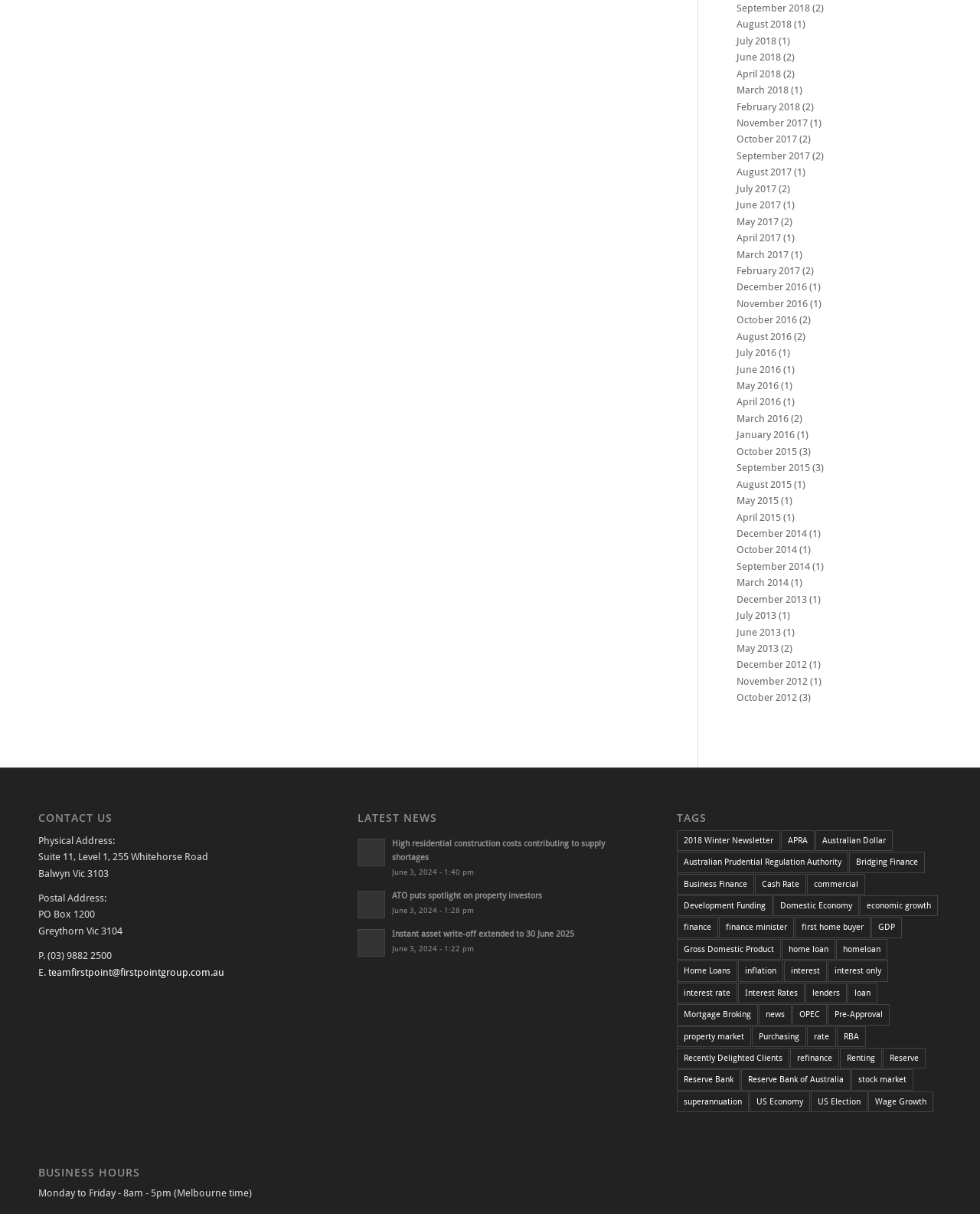What is the physical address of the contact?
Look at the webpage screenshot and answer the question with a detailed explanation.

I found the physical address by looking at the 'CONTACT US' section, where it lists the physical address as 'Suite 11, Level 1, 255 Whitehorse Road, Balwyn Vic 3103'.